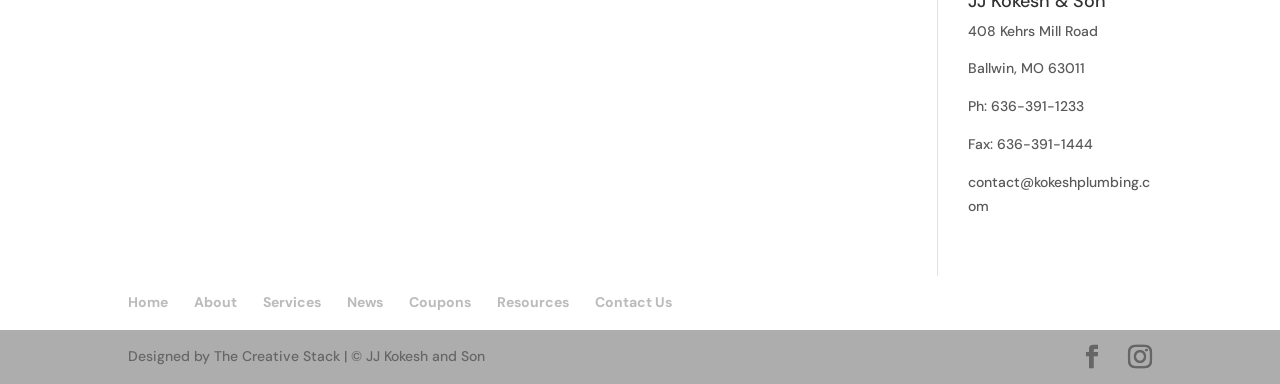Please give a short response to the question using one word or a phrase:
What is the email address of Kokesh Plumbing?

contact@kokeshplumbing.com